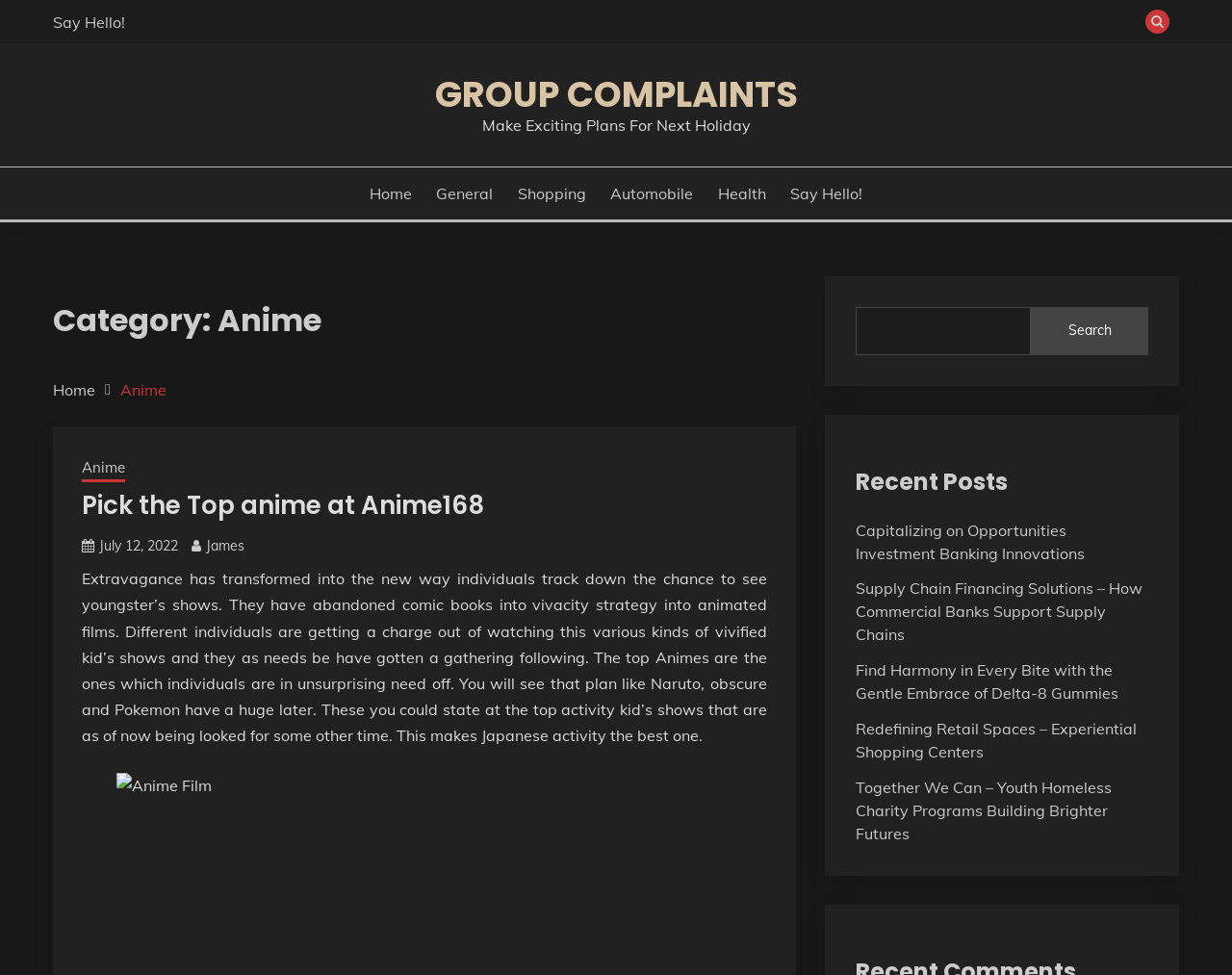What is the purpose of the search box?
Identify the answer in the screenshot and reply with a single word or phrase.

To search